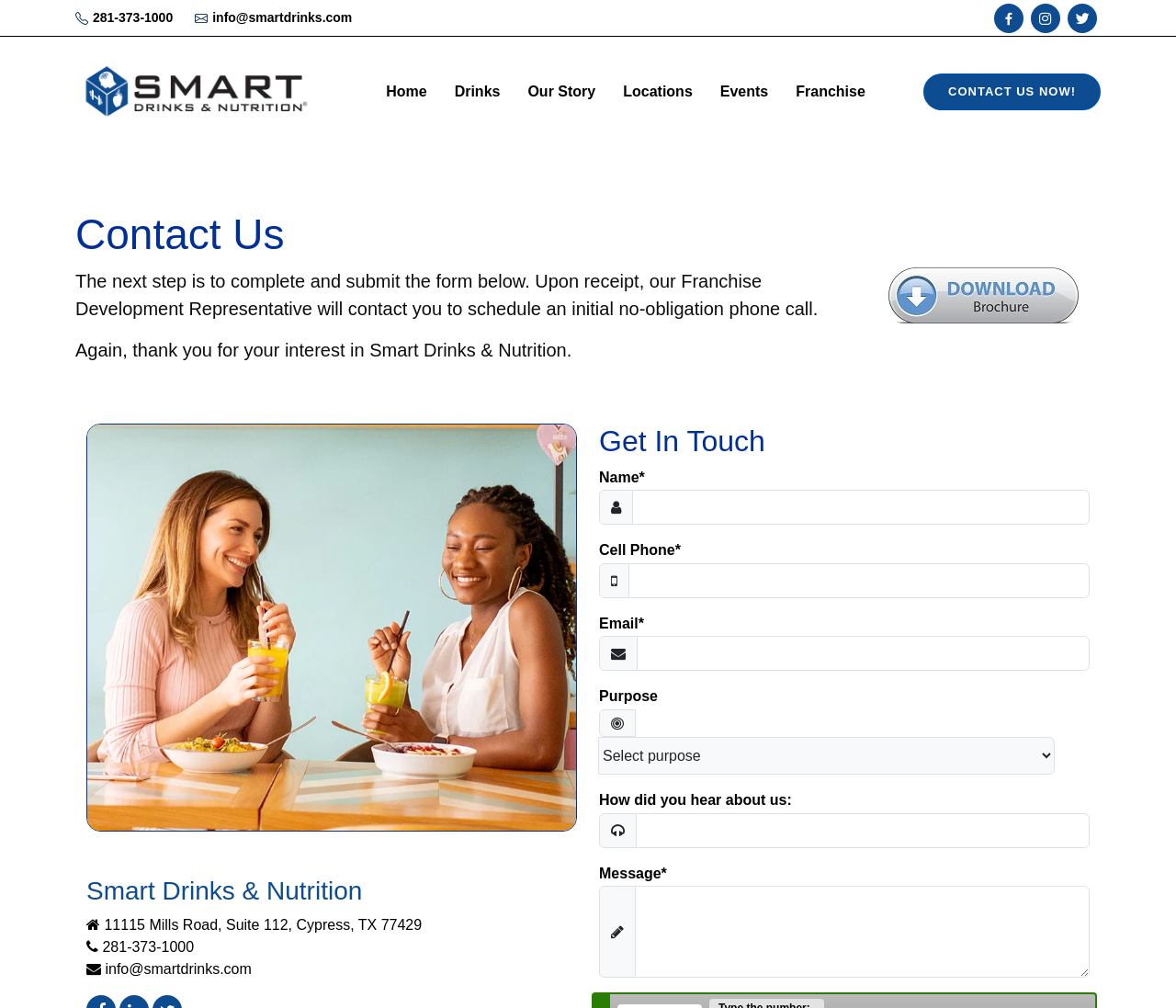Please identify the bounding box coordinates of the element that needs to be clicked to execute the following command: "Send an email to 'info@smartdrinks.com'". Provide the bounding box using four float numbers between 0 and 1, formatted as [left, top, right, bottom].

[0.181, 0.01, 0.299, 0.025]